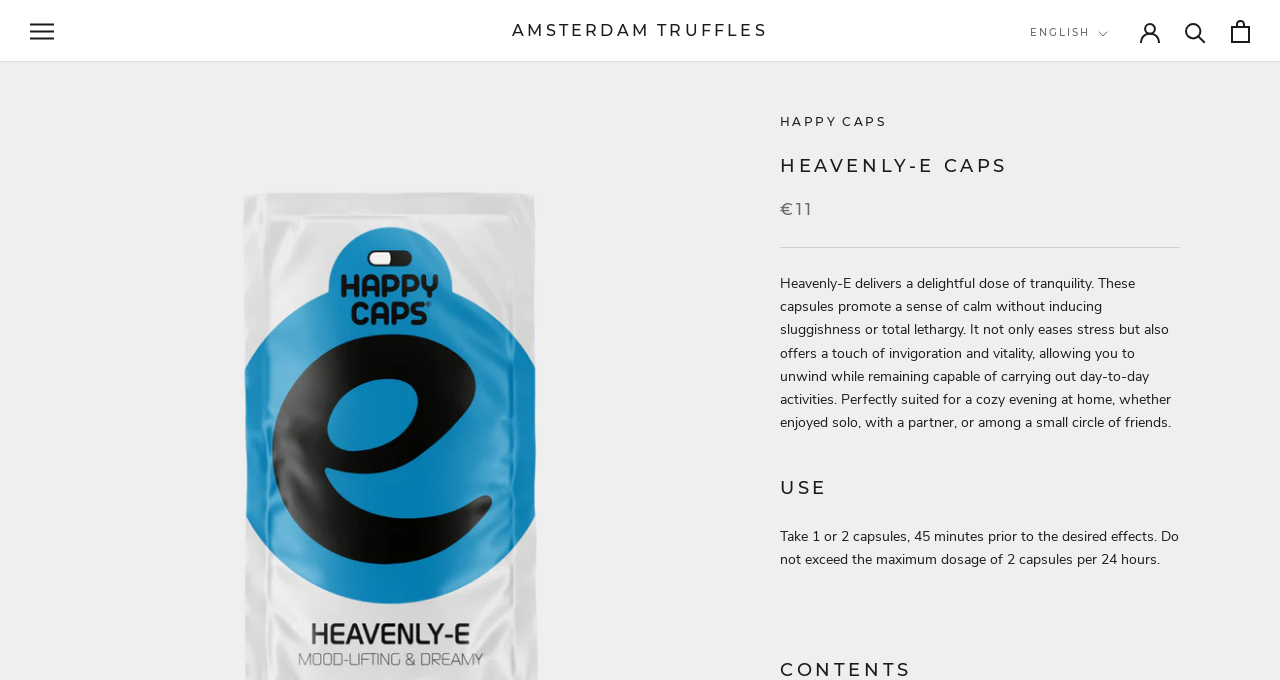How much does the product cost?
Can you offer a detailed and complete answer to this question?

I found the answer by looking at the StaticText element '€11' which is a sibling of the heading 'HEAVENLY-E CAPS', suggesting that it is the price of the product.